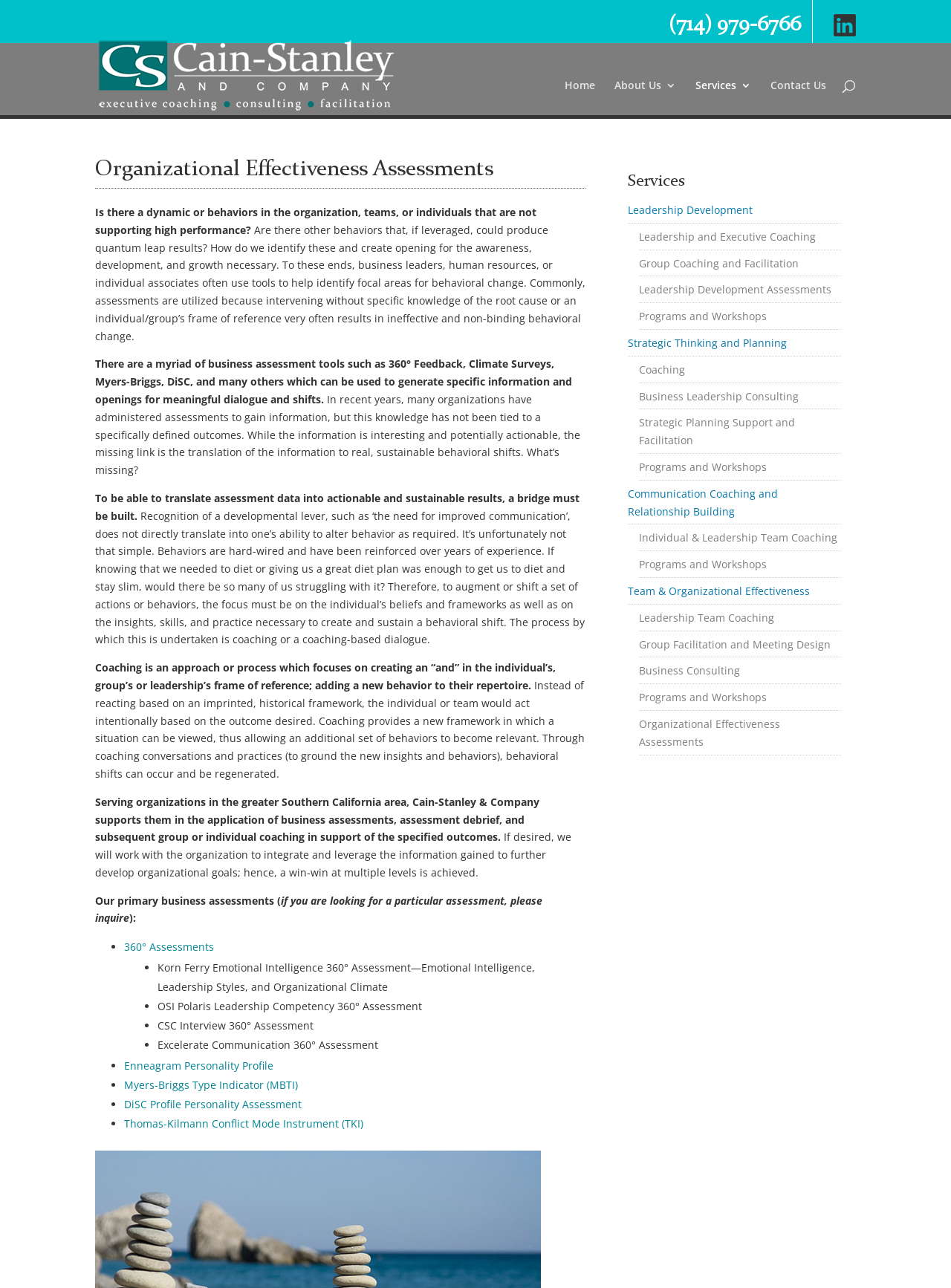Bounding box coordinates are given in the format (top-left x, top-left y, bottom-right x, bottom-right y). All values should be floating point numbers between 0 and 1. Provide the bounding box coordinate for the UI element described as: Contact Us

[0.81, 0.062, 0.869, 0.089]